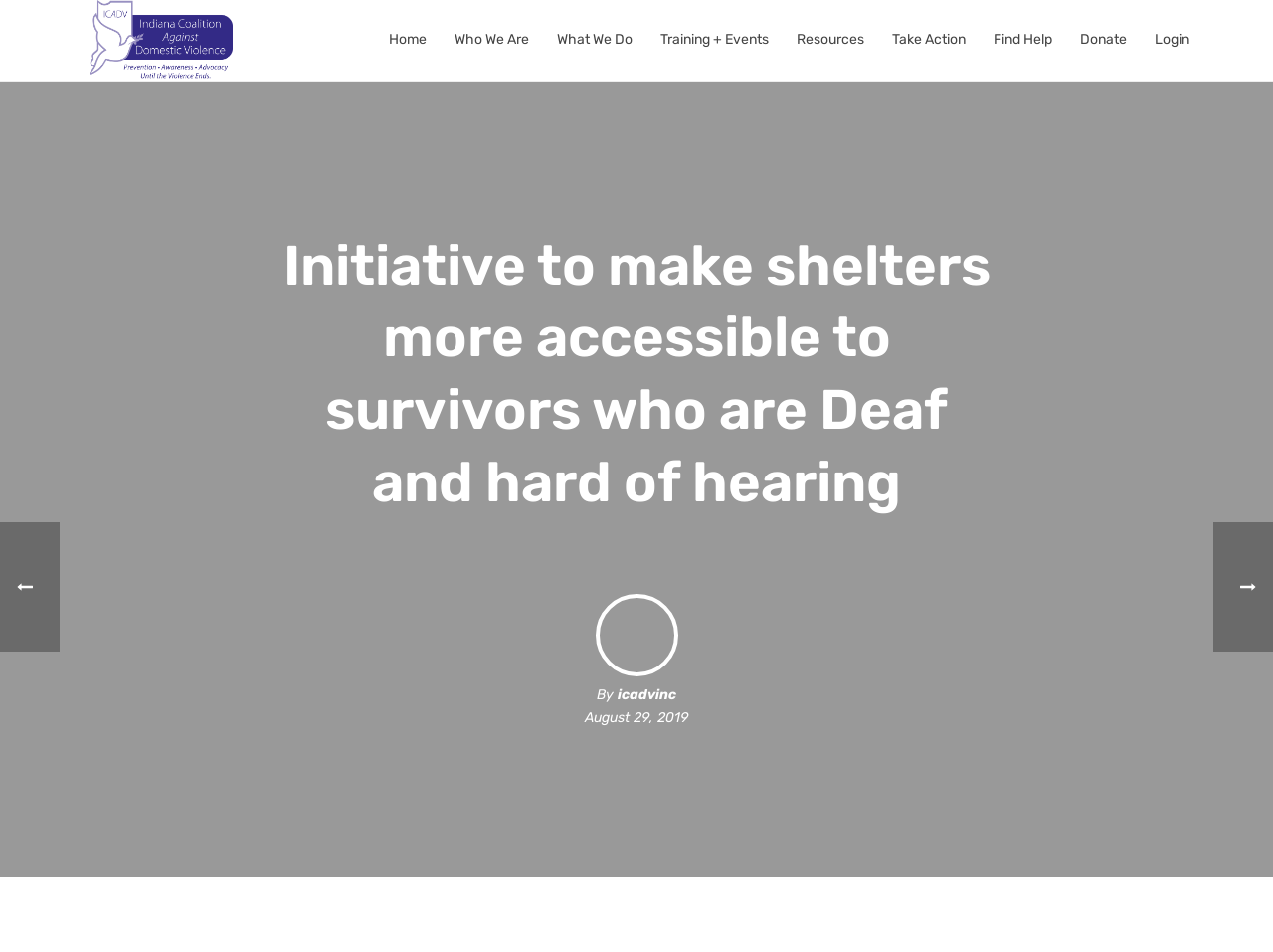How many images are present on the webpage?
Give a comprehensive and detailed explanation for the question.

There are four image elements on the webpage, with bounding box coordinates [0.07, 0.0, 0.183, 0.084], [0.07, 0.0, 0.183, 0.084], [0.013, 0.608, 0.026, 0.625], and [0.974, 0.608, 0.987, 0.625].